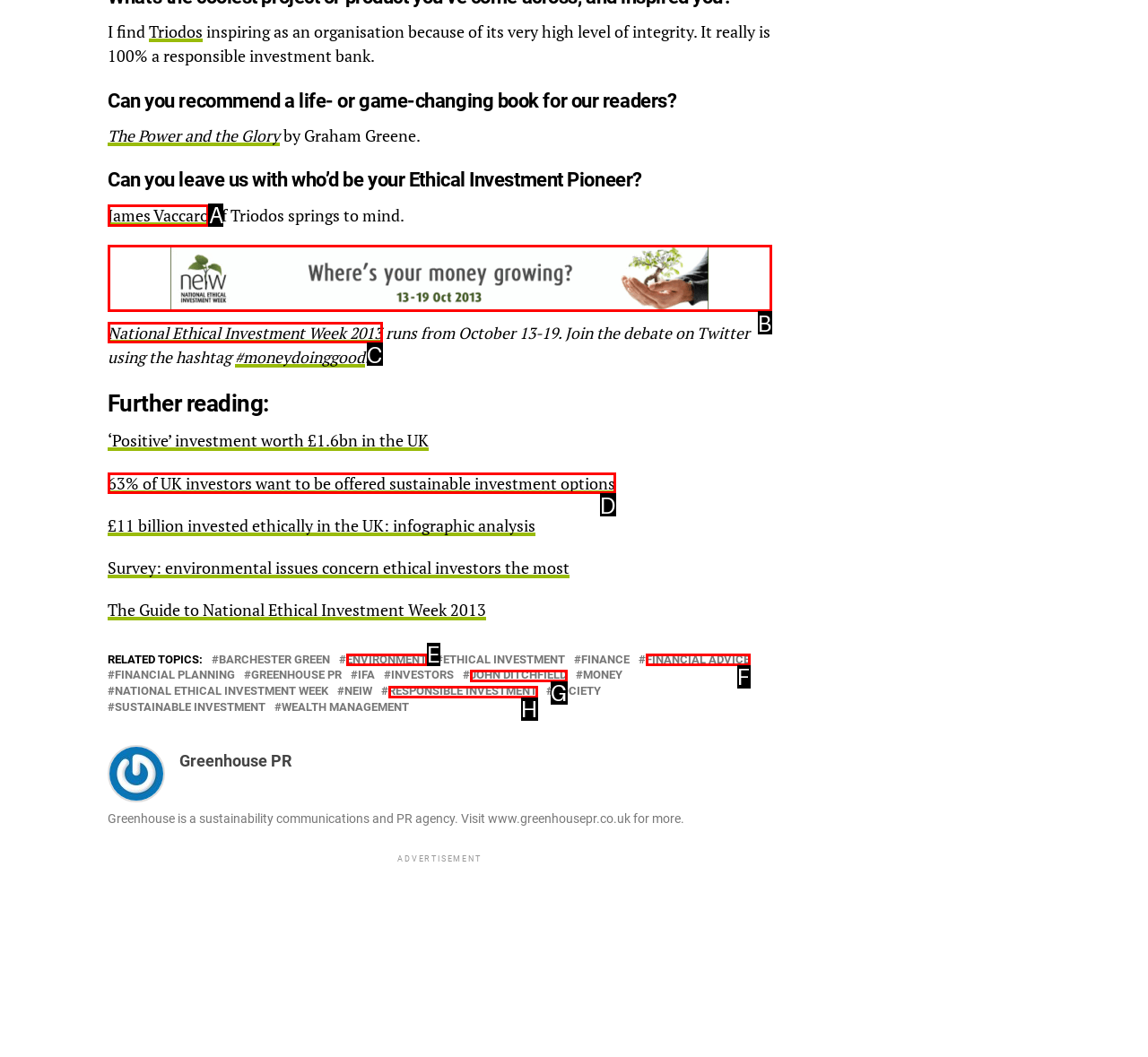From the options shown in the screenshot, tell me which lettered element I need to click to complete the task: Find out more about James Vaccaro.

A